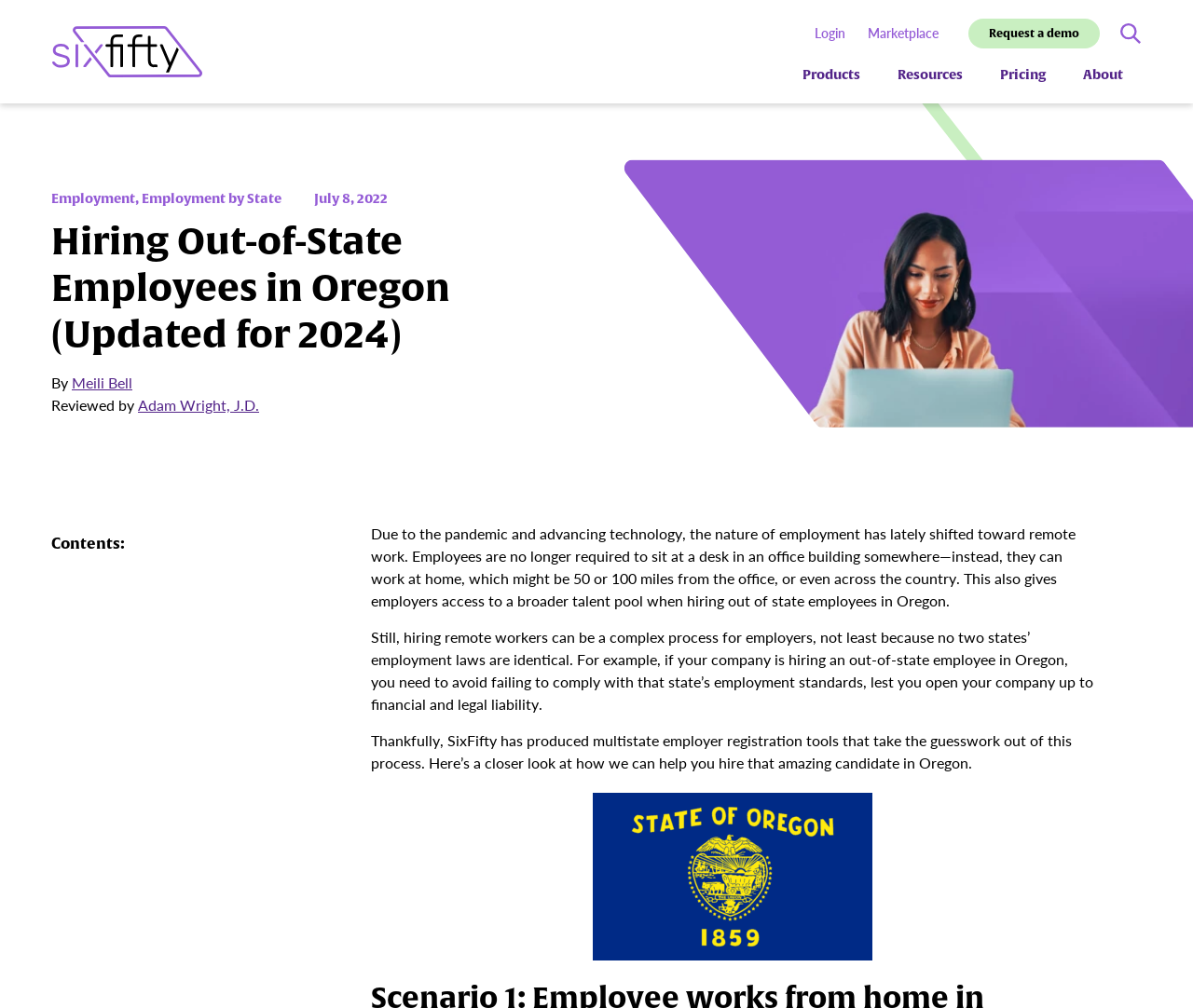What does SixFifty provide to help with hiring out-of-state employees?
Give a one-word or short-phrase answer derived from the screenshot.

Multistate employer registration tools